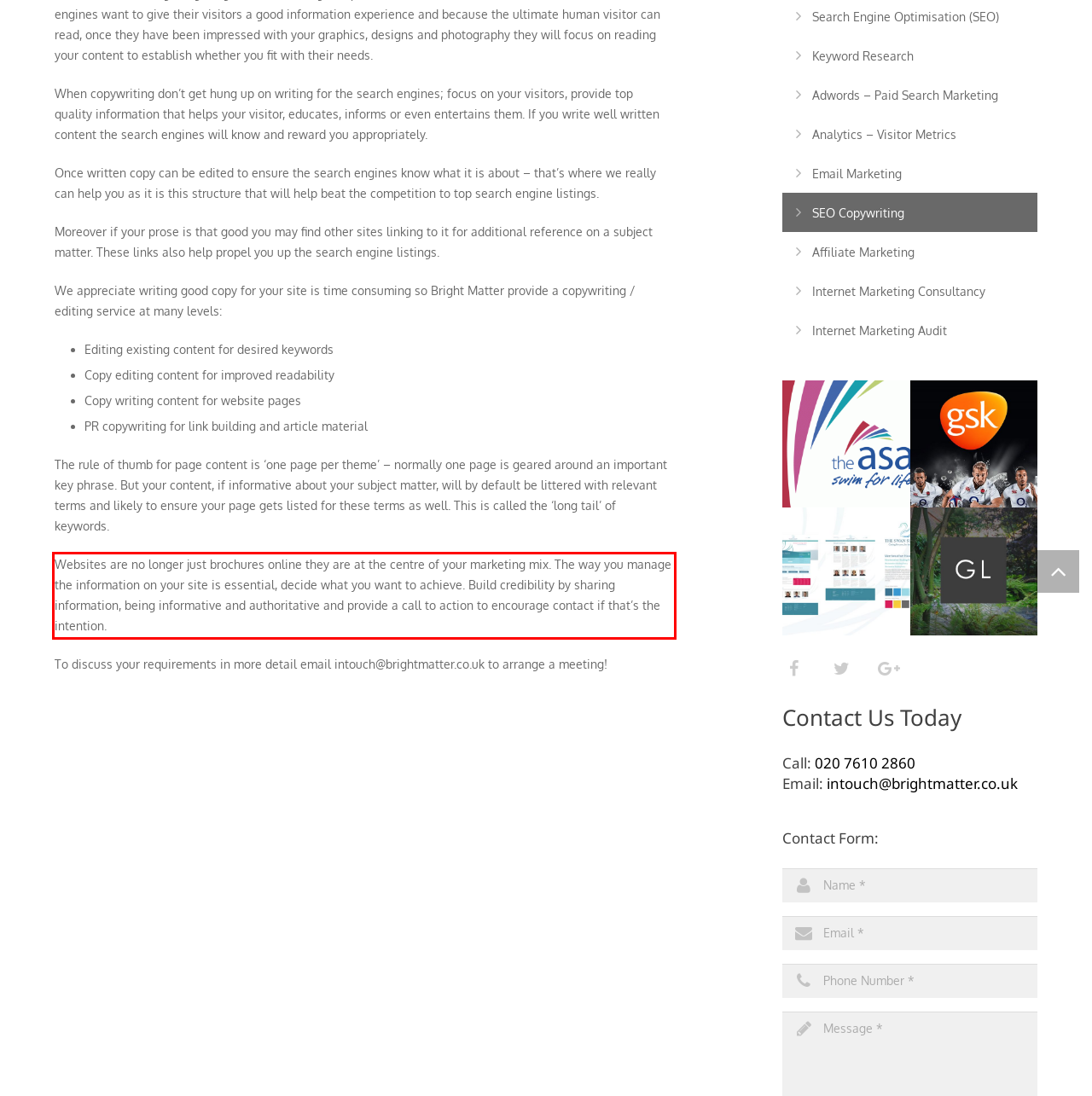You have a screenshot of a webpage, and there is a red bounding box around a UI element. Utilize OCR to extract the text within this red bounding box.

Websites are no longer just brochures online they are at the centre of your marketing mix. The way you manage the information on your site is essential, decide what you want to achieve. Build credibility by sharing information, being informative and authoritative and provide a call to action to encourage contact if that’s the intention.